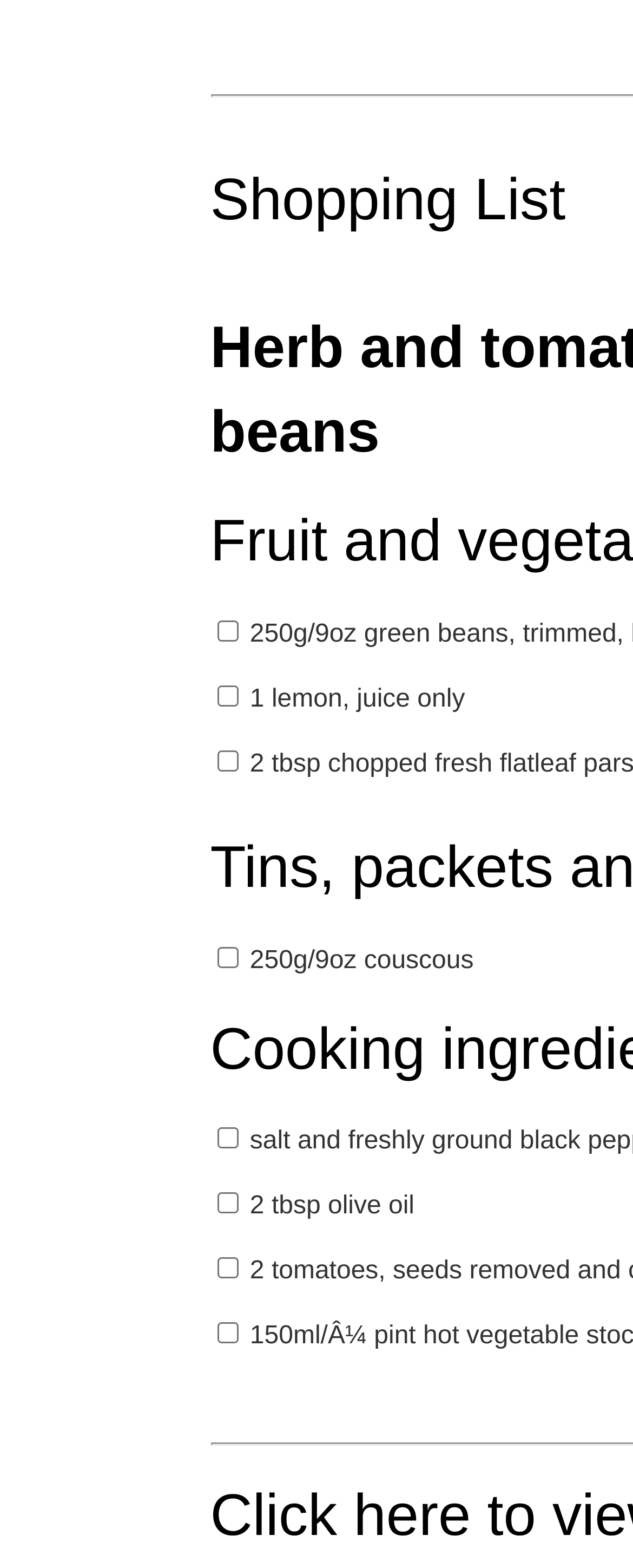Use a single word or phrase to answer the question:
How many tomatoes are required?

2